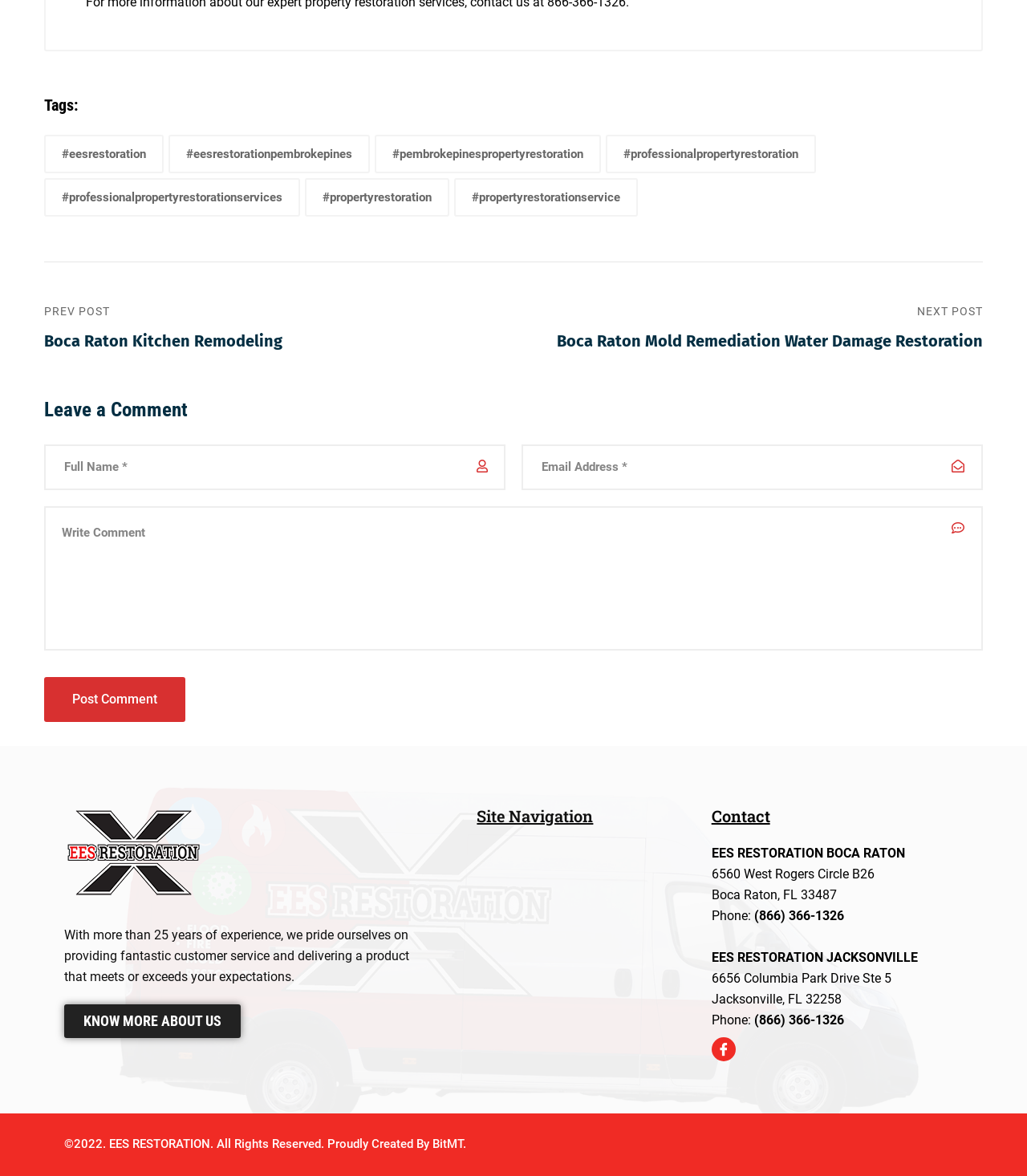Provide the bounding box coordinates of the HTML element described as: "Prev PostBoca Raton Kitchen Remodeling". The bounding box coordinates should be four float numbers between 0 and 1, i.e., [left, top, right, bottom].

[0.043, 0.257, 0.48, 0.3]